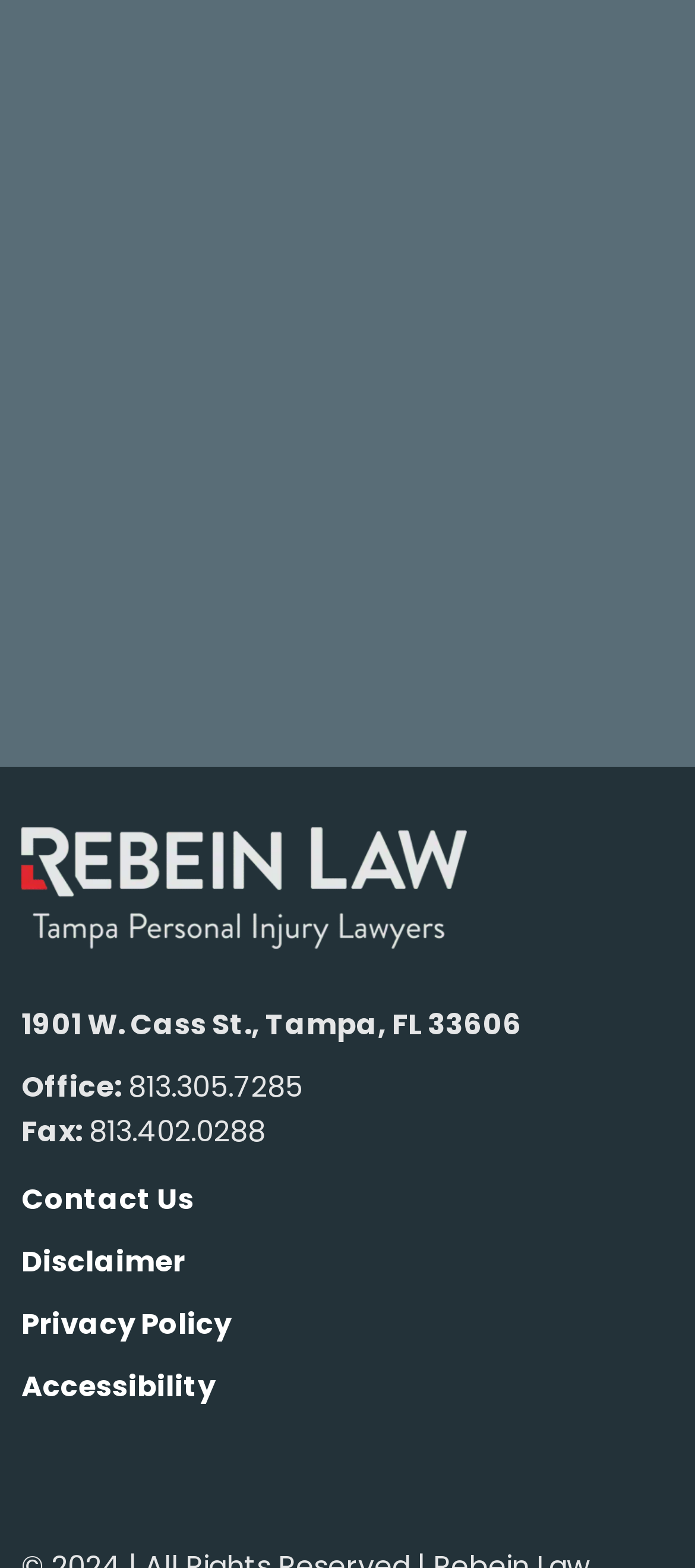What is the address of Rebein Law?
Provide a one-word or short-phrase answer based on the image.

1901 W. Cass St., Tampa, FL 33606